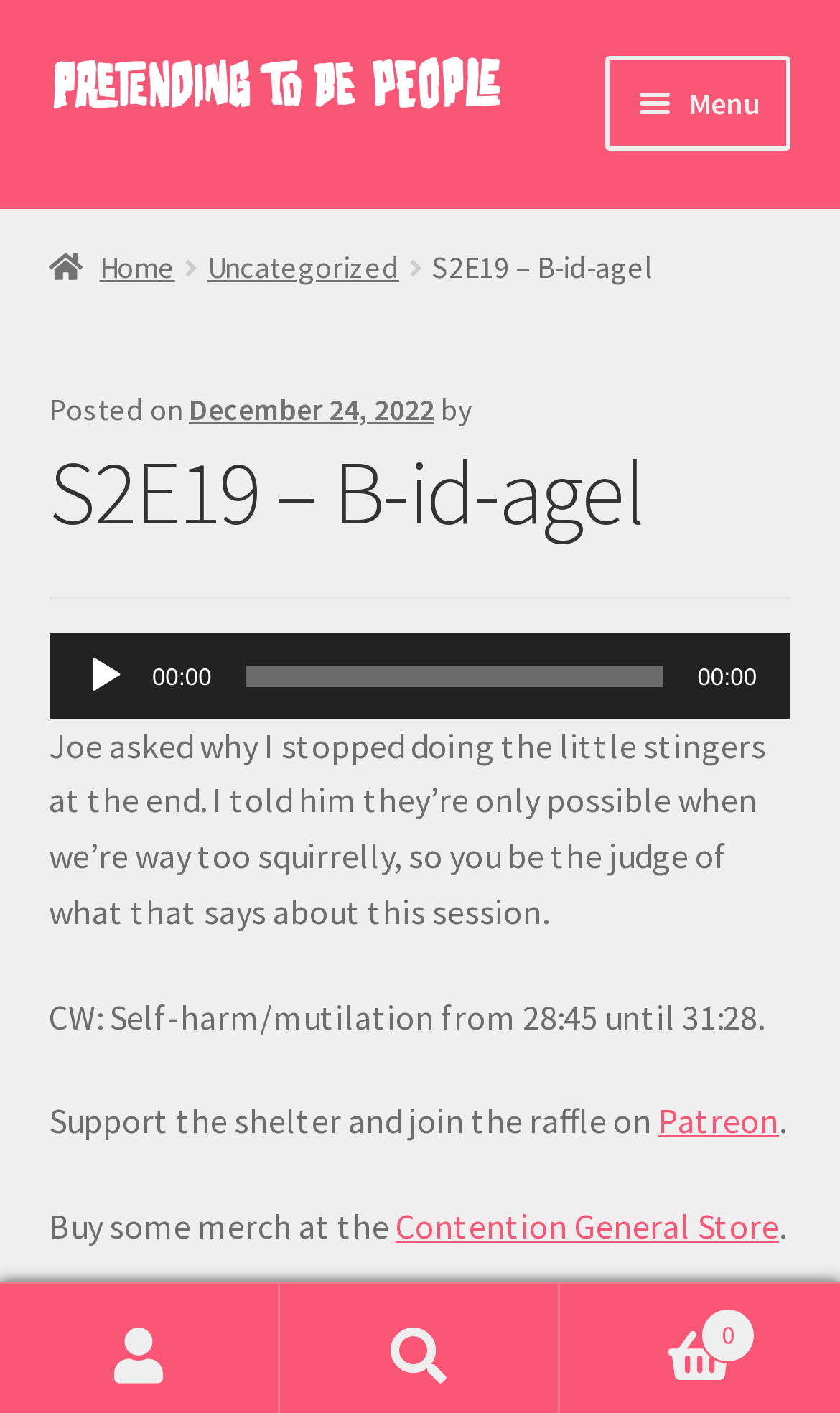How many navigation links are there?
Answer the question using a single word or phrase, according to the image.

7